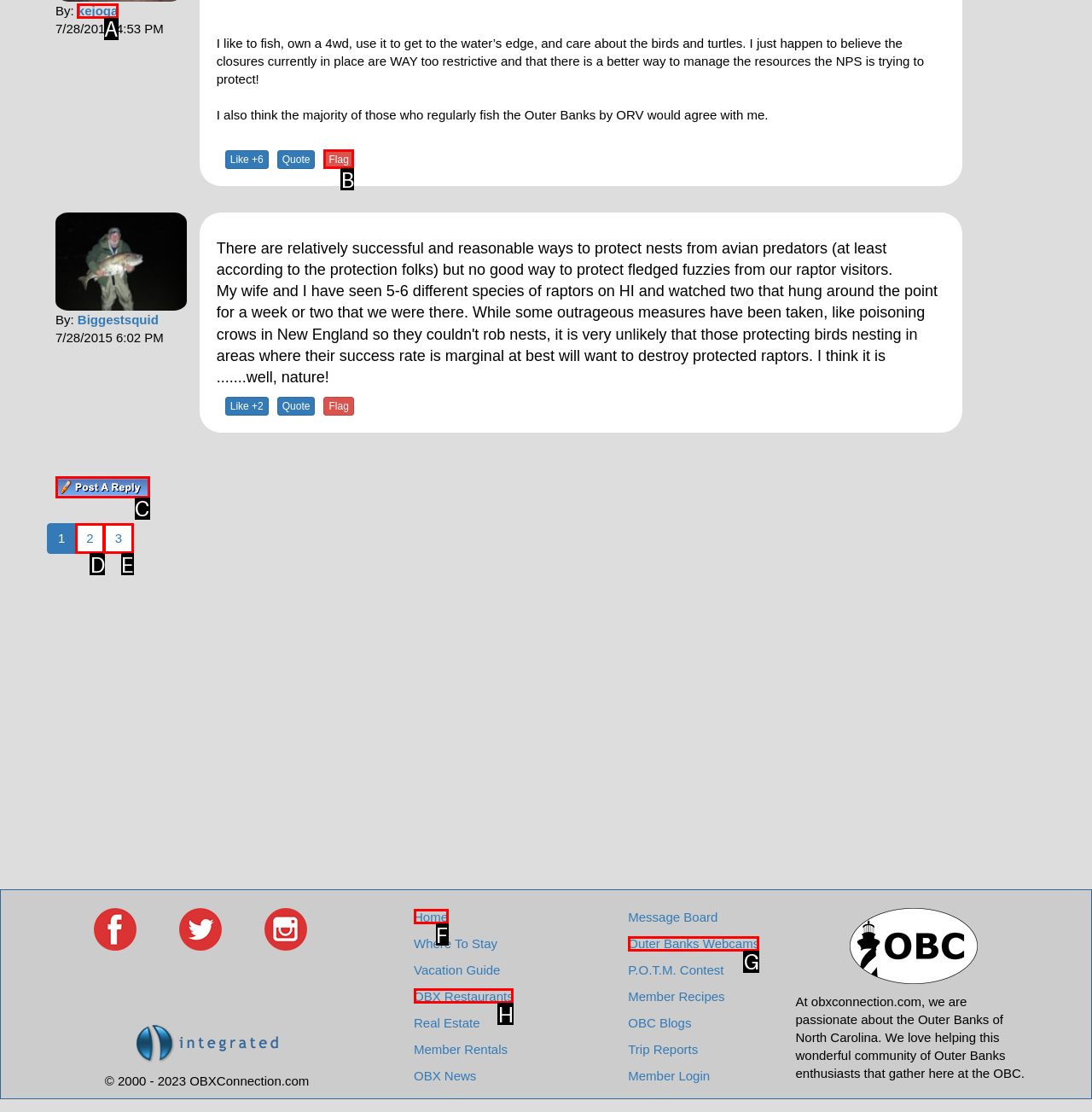Pick the right letter to click to achieve the task: View the Outer Banks Webcams
Answer with the letter of the correct option directly.

G